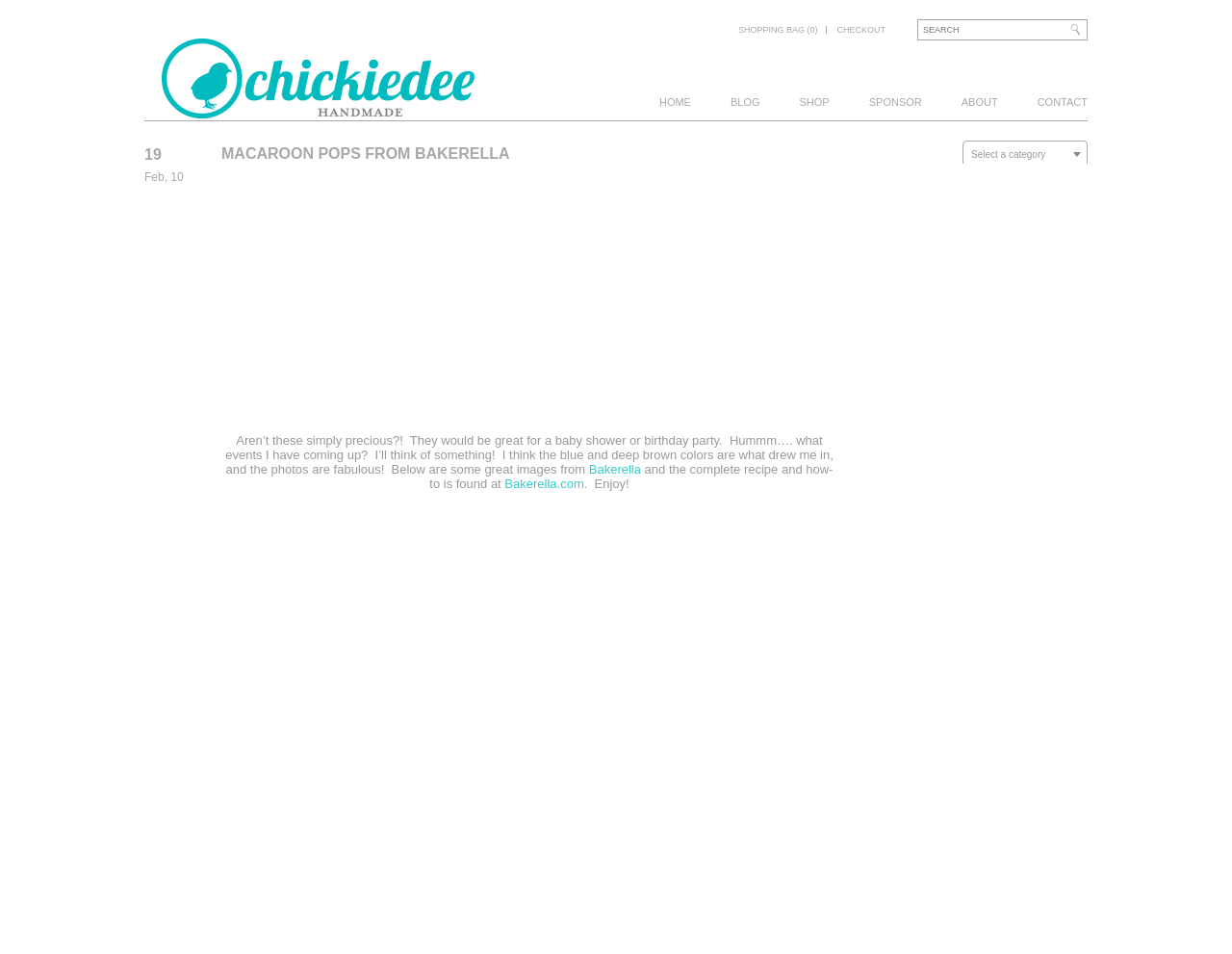Based on the element description, predict the bounding box coordinates (top-left x, top-left y, bottom-right x, bottom-right y) for the UI element in the screenshot: Checkout

[0.671, 0.026, 0.727, 0.036]